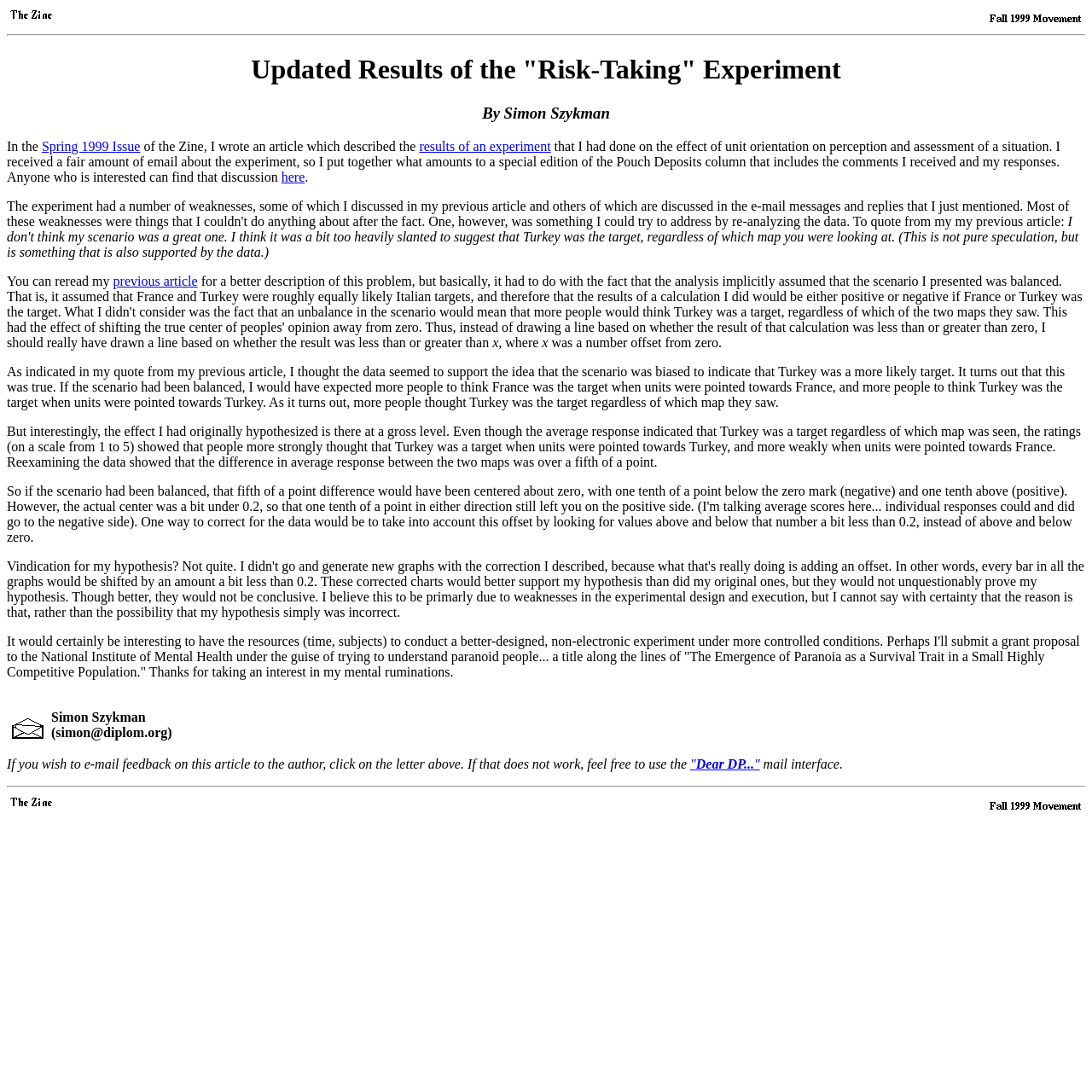What was the experiment about?
Using the picture, provide a one-word or short phrase answer.

Effect of unit orientation on perception